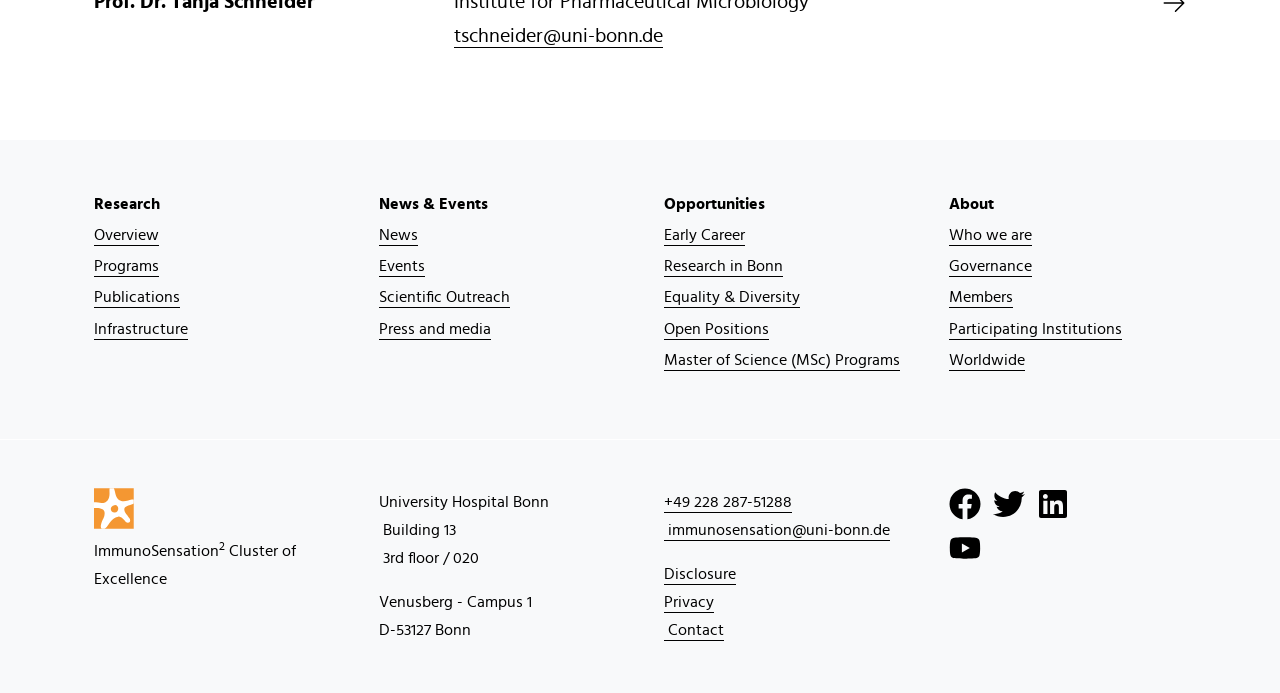Identify the bounding box coordinates of the clickable region to carry out the given instruction: "Click on the Research link".

[0.073, 0.272, 0.259, 0.317]